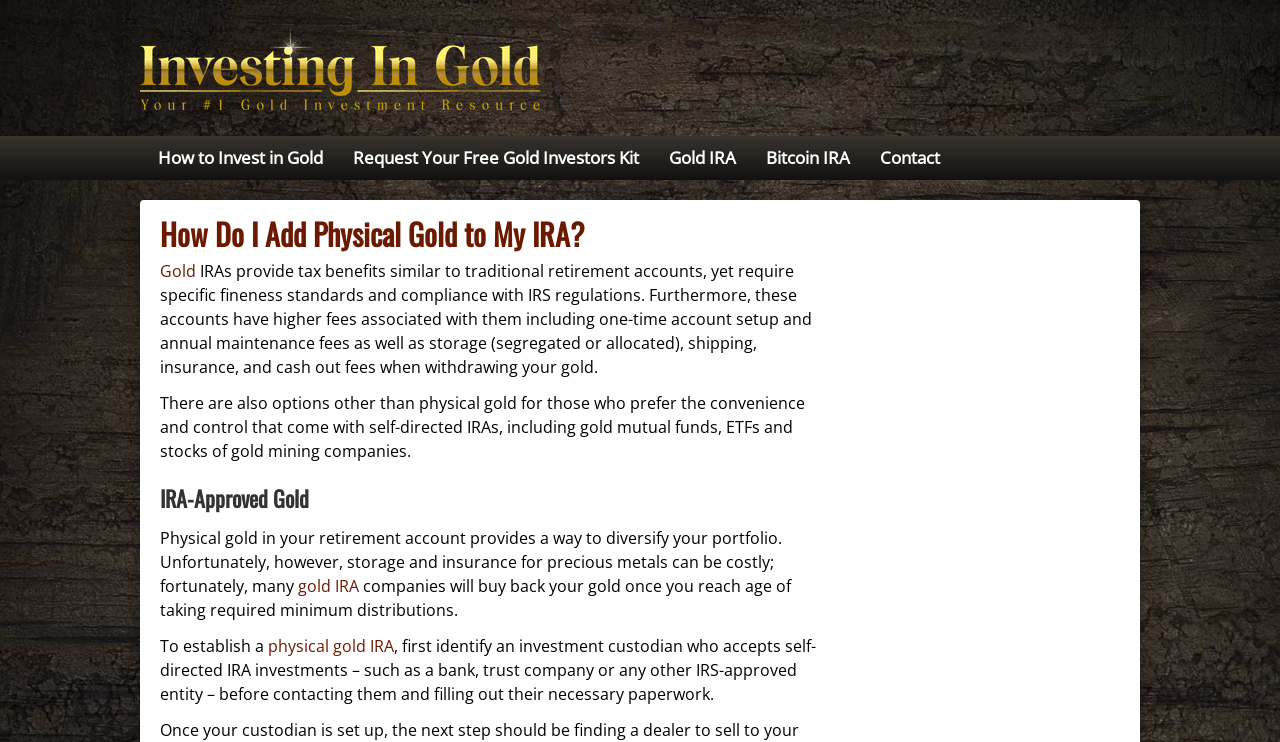What is the headline of the webpage?

How Do I Add Physical Gold to My IRA?